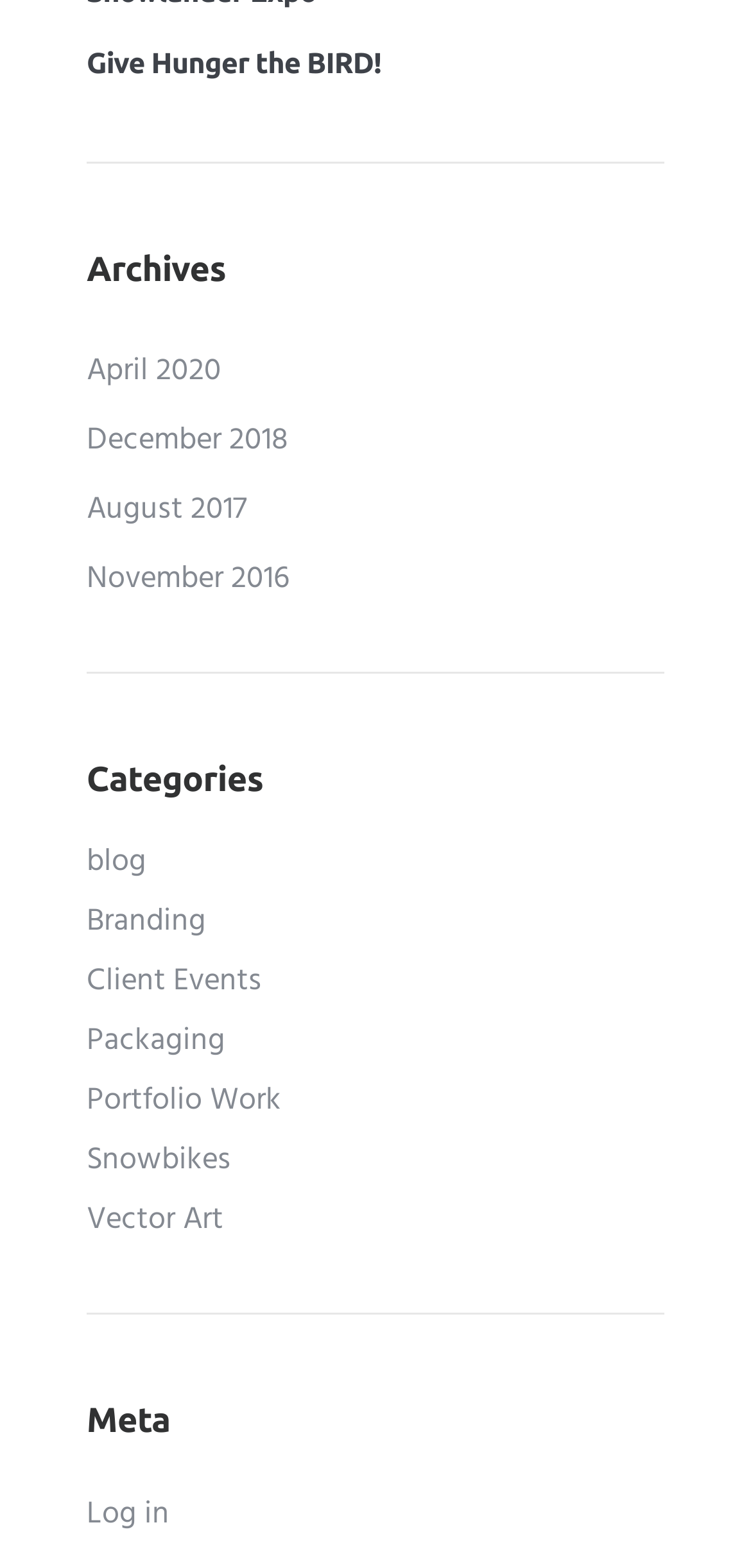Locate the bounding box coordinates of the clickable region necessary to complete the following instruction: "Log in to the website". Provide the coordinates in the format of four float numbers between 0 and 1, i.e., [left, top, right, bottom].

[0.115, 0.95, 0.226, 0.982]